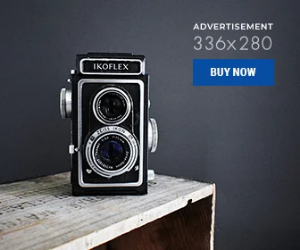Please provide a brief answer to the following inquiry using a single word or phrase:
What type of design does the camera have?

twin-lens reflex